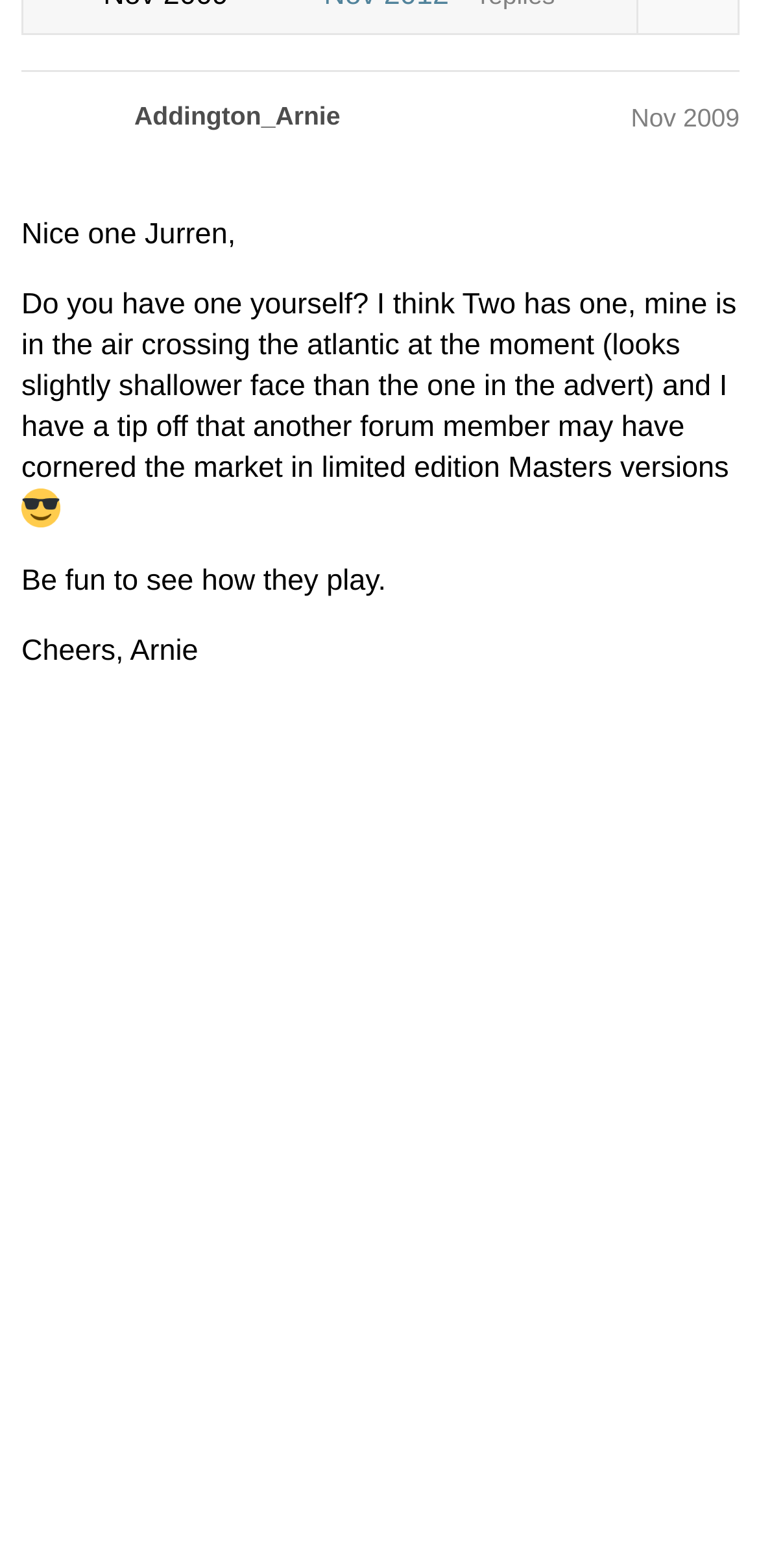Kindly determine the bounding box coordinates for the clickable area to achieve the given instruction: "Click on the link to view posts from November 2009".

[0.831, 0.043, 0.974, 0.062]